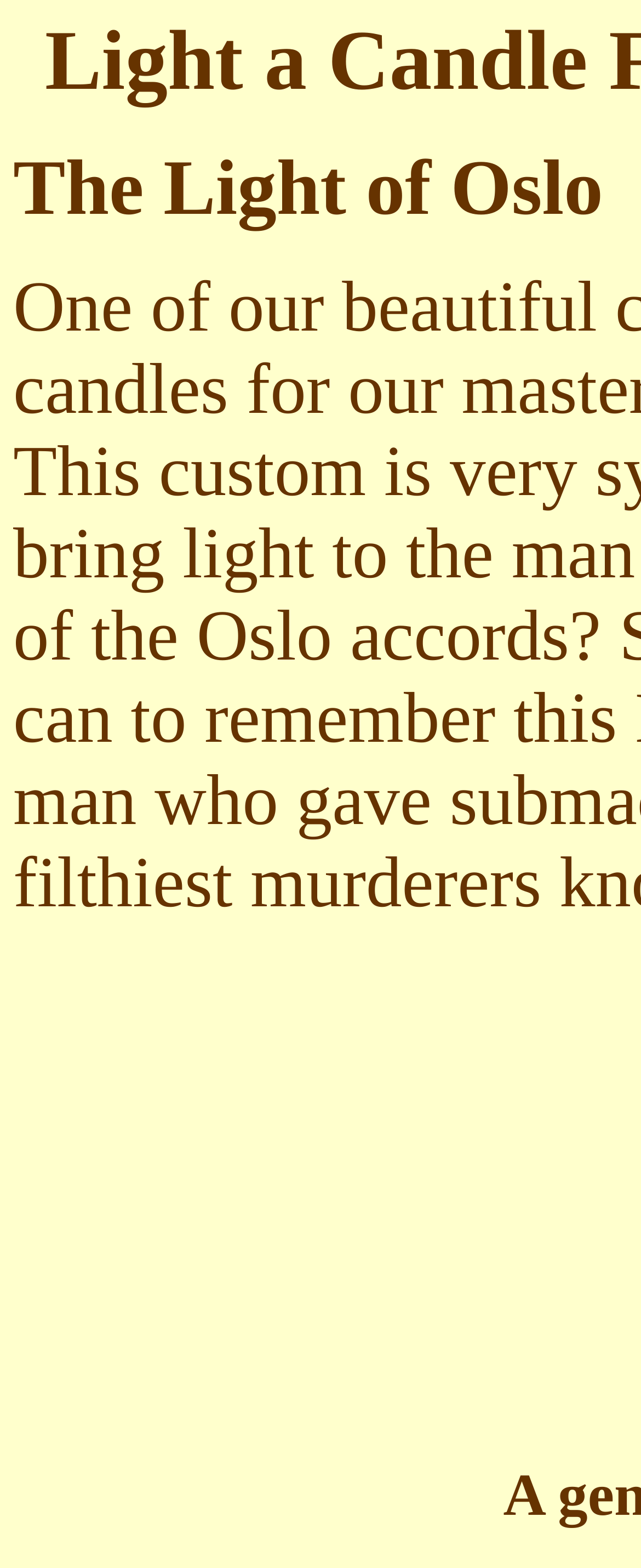Identify and provide the main heading of the webpage.

Light a Candle For Yitzchak Rabin! Now!